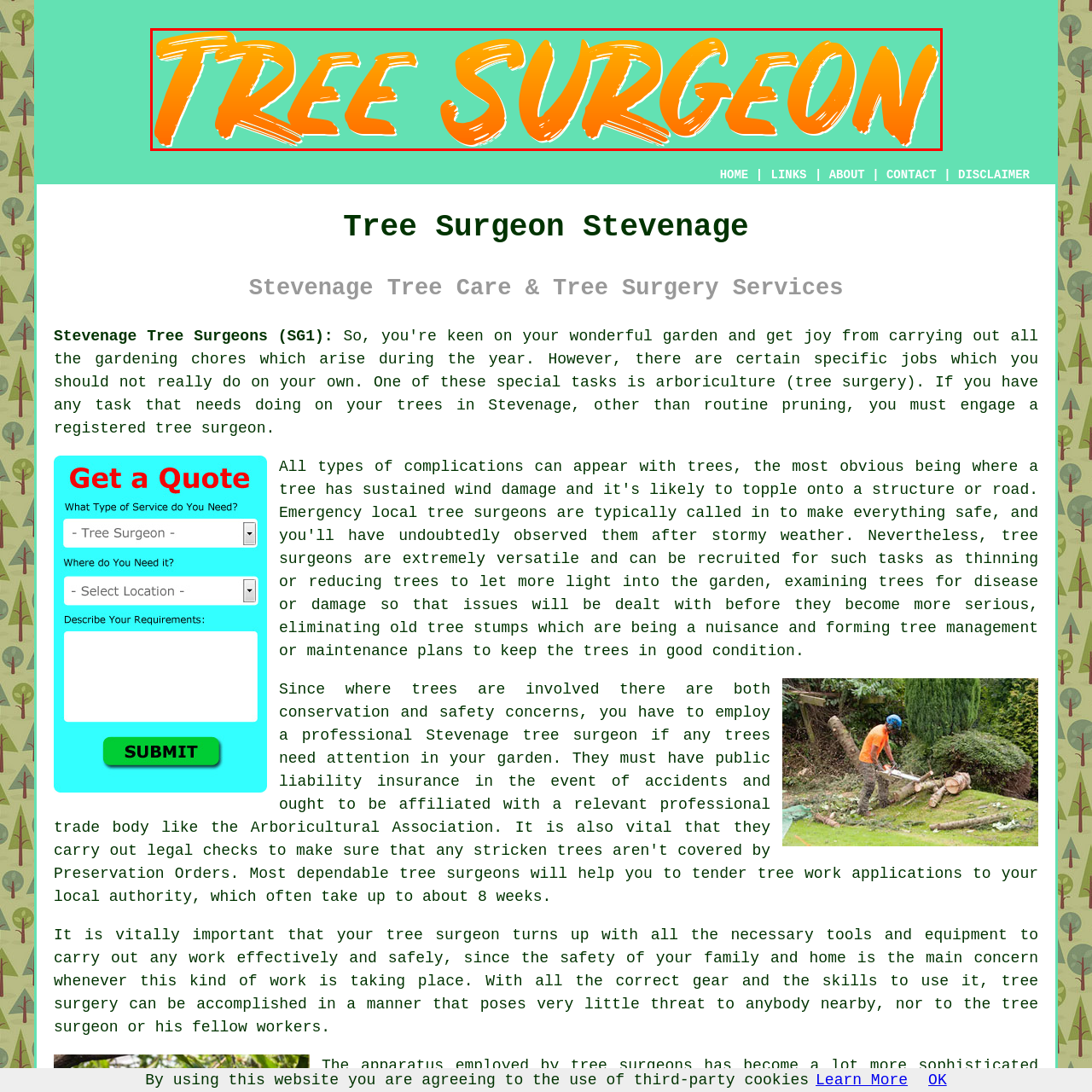What is the profession being advertised?
Look closely at the image marked with a red bounding box and answer the question with as much detail as possible, drawing from the image.

The caption prominently features the phrase 'TREE SURGEON', which suggests that the profession being advertised is that of a tree surgeon, providing tree care services in Stevenage.